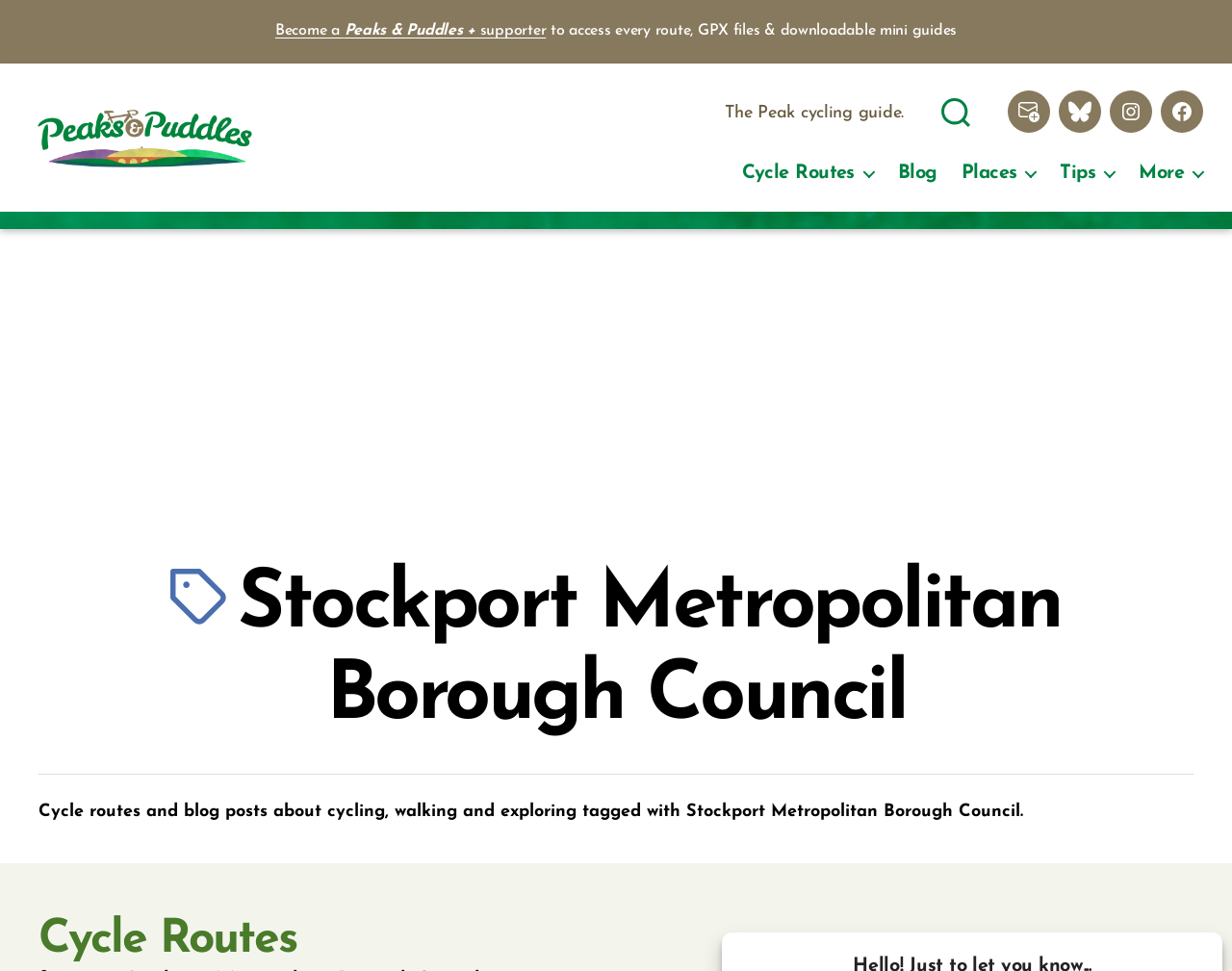Please indicate the bounding box coordinates for the clickable area to complete the following task: "Search". The coordinates should be specified as four float numbers between 0 and 1, i.e., [left, top, right, bottom].

[0.741, 0.092, 0.811, 0.135]